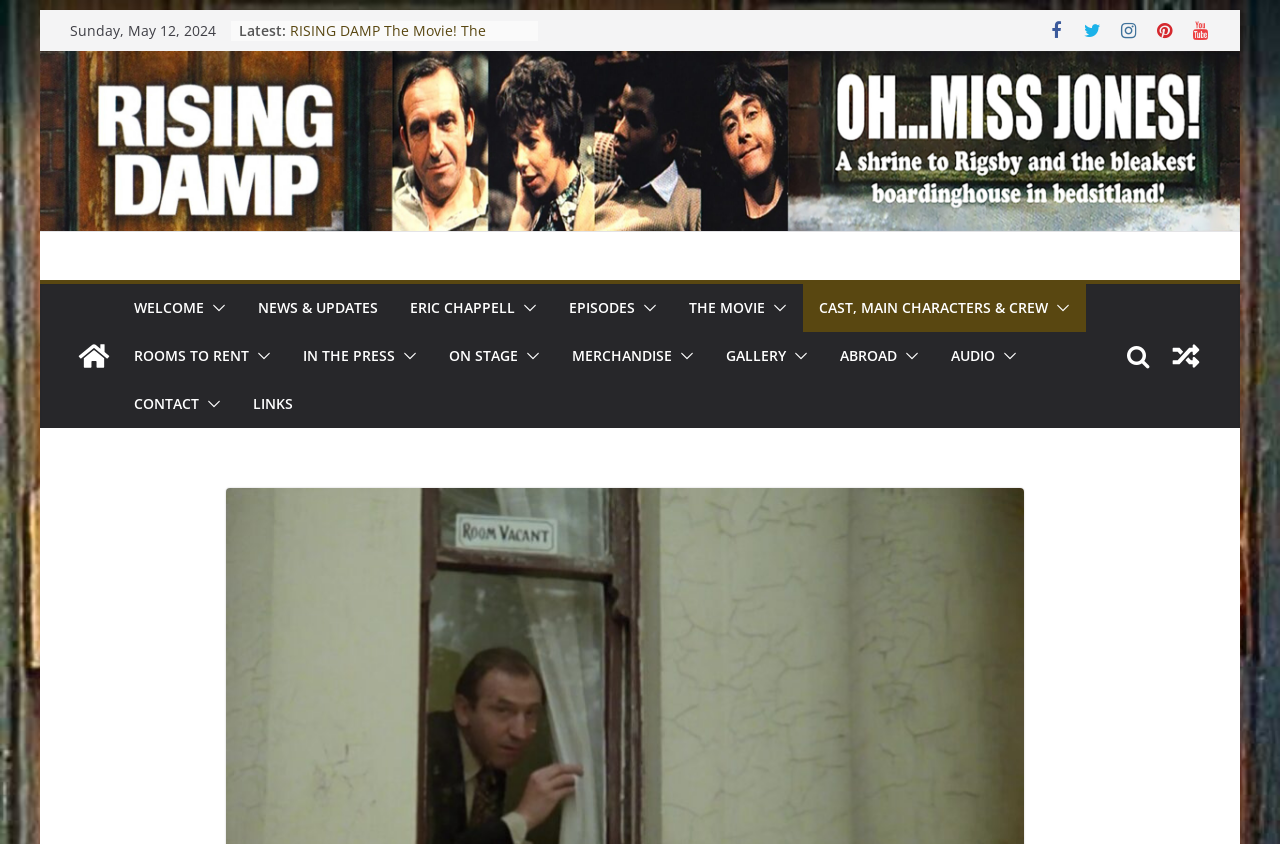From the webpage screenshot, identify the region described by ABROAD. Provide the bounding box coordinates as (top-left x, top-left y, bottom-right x, bottom-right y), with each value being a floating point number between 0 and 1.

[0.656, 0.405, 0.701, 0.439]